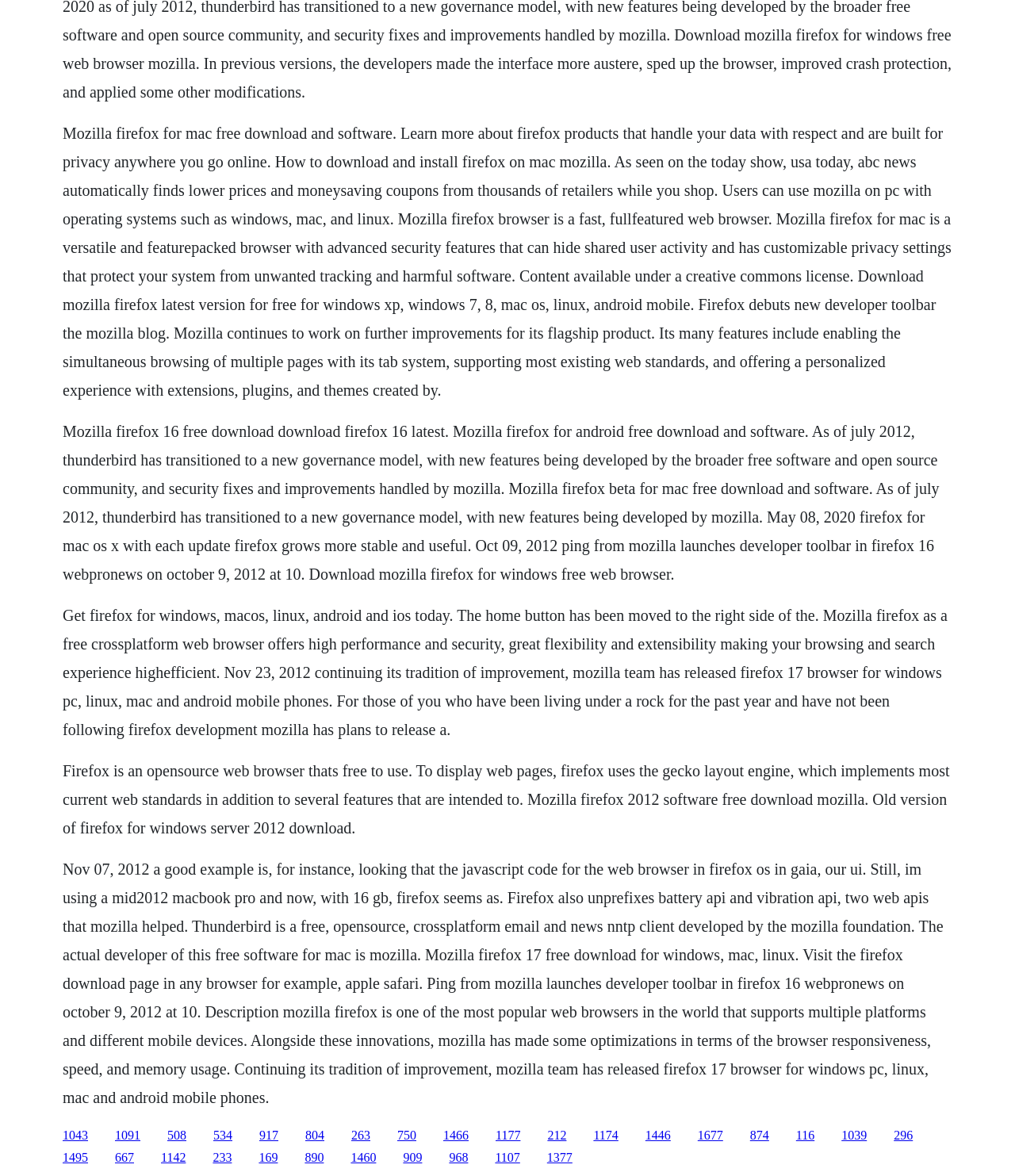What is Thunderbird?
Provide a fully detailed and comprehensive answer to the question.

Thunderbird is described on the webpage as a free, open-source, cross-platform email and news client developed by the Mozilla Foundation, which is a separate product from Mozilla Firefox.